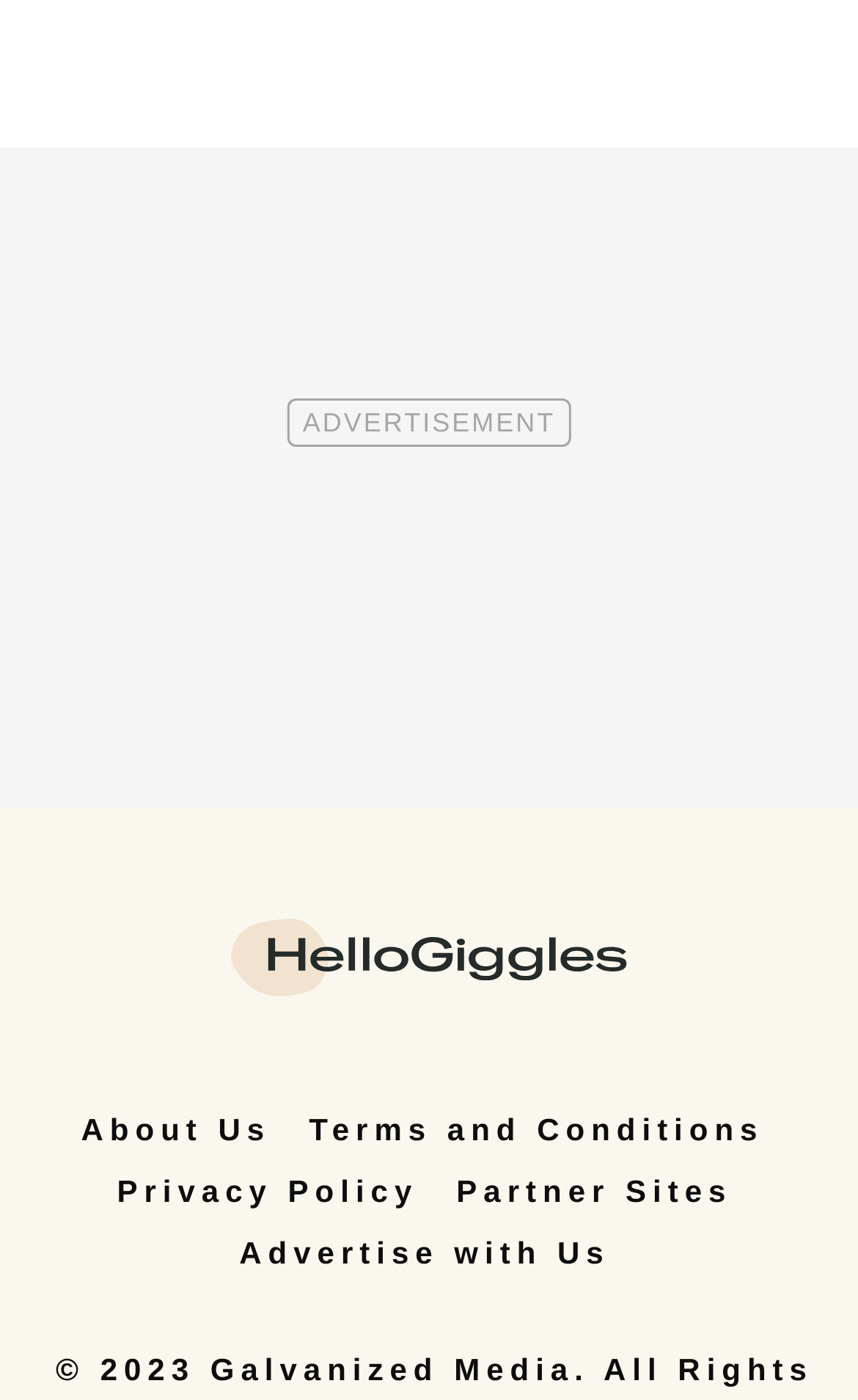Refer to the element description Partner Sites and identify the corresponding bounding box in the screenshot. Format the coordinates as (top-left x, top-left y, bottom-right x, bottom-right y) with values in the range of 0 to 1.

[0.527, 0.829, 0.866, 0.873]